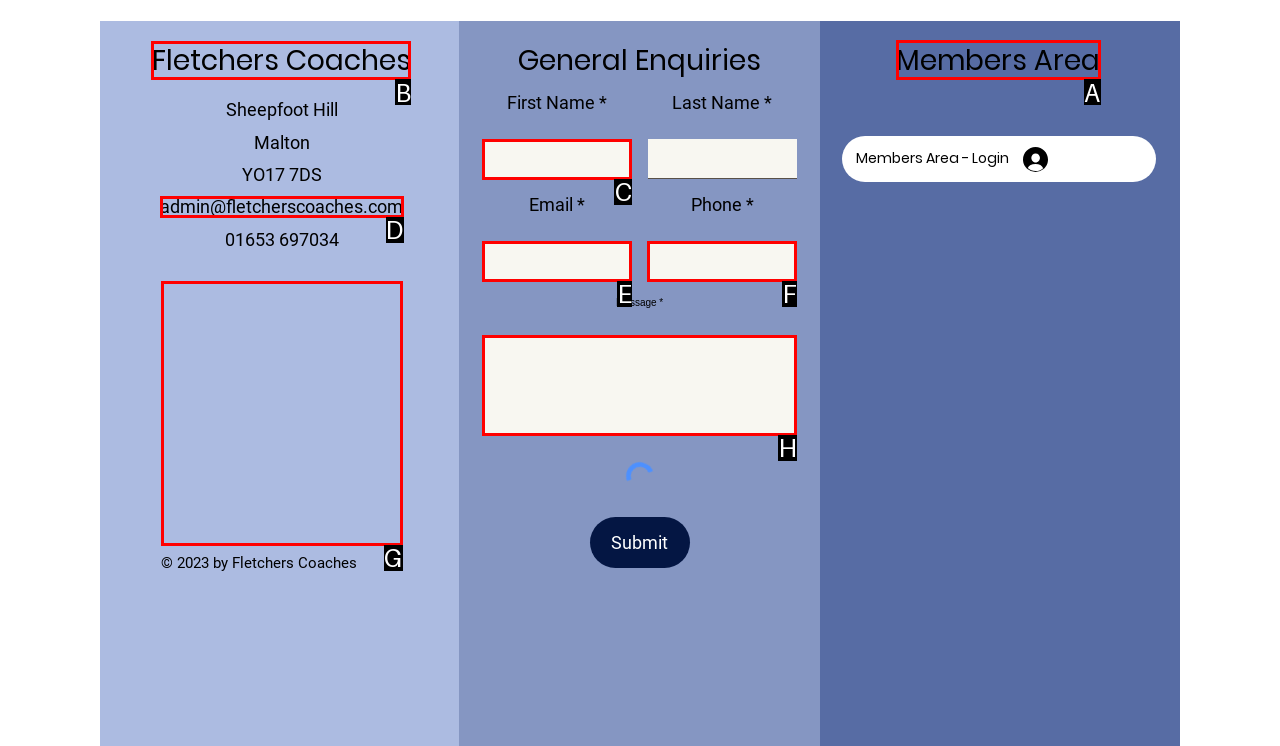Show which HTML element I need to click to perform this task: Click on the Fletchers Coaches link Answer with the letter of the correct choice.

B